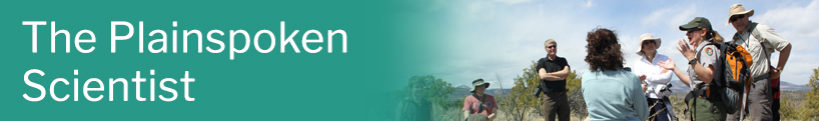Detail everything you observe in the image.

The image features a vibrant banner for "The Plainspoken Scientist," a science communication blog associated with AGU’s Sharing Science program. The background is a soft green gradient, while the title "The Plainspoken Scientist" is prominently displayed in white text, conveying clarity and accessibility in science communication. On the right side of the banner, a group of individuals can be seen engaged in discussion outdoors, likely participating in a scientific field activity or educational event. This visual element underscores the blog's mission to offer engaging and accessible science content, fostering connections between scientists and the public.